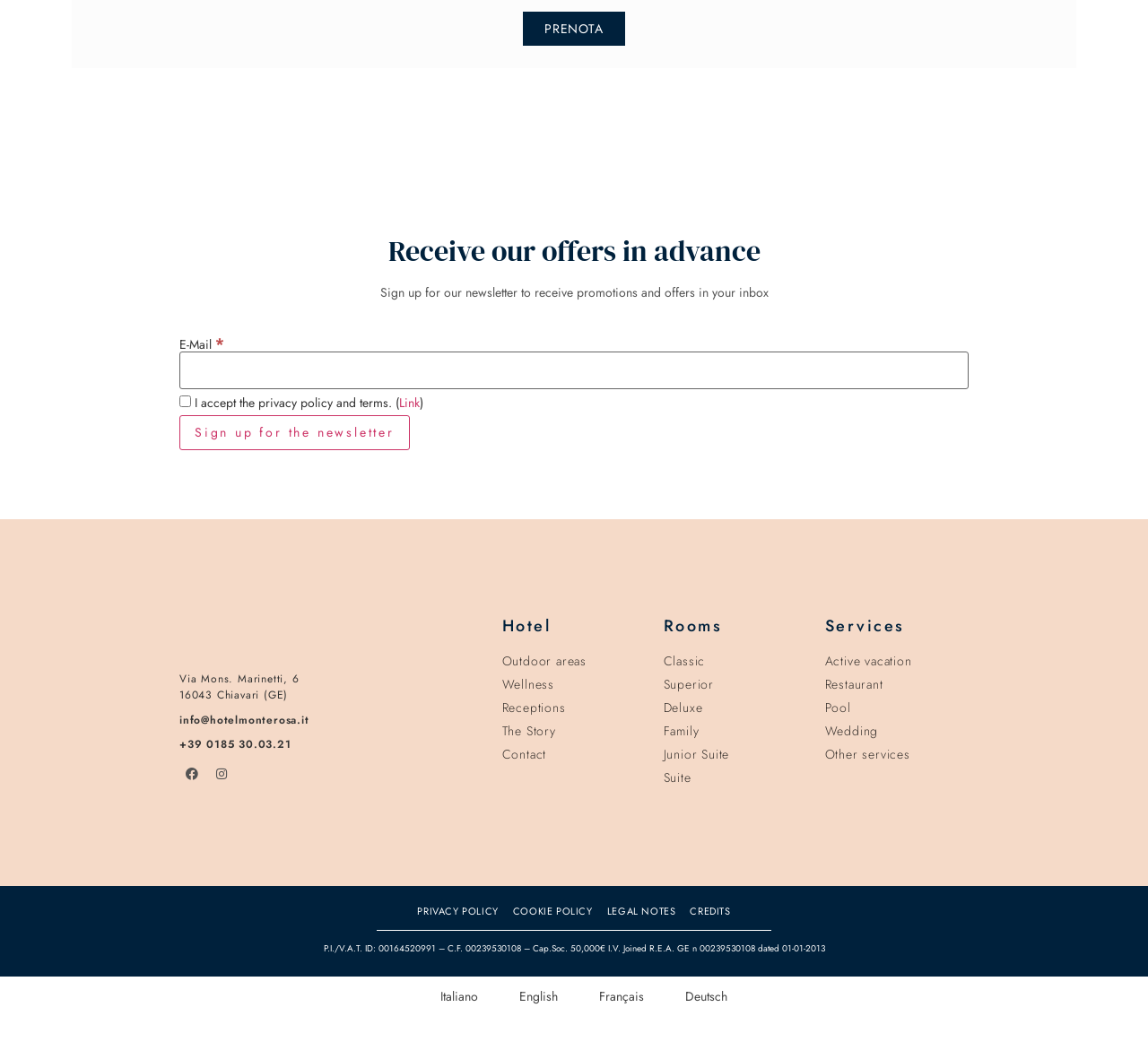What is the address of the hotel?
Using the image as a reference, answer the question in detail.

The address of the hotel is located in the bottom section of the webpage, under the hotel logo. It is written as 'Via Mons. Marinetti, 6' and '16043 Chiavari (GE)', which indicates the street address and postal code of the hotel.